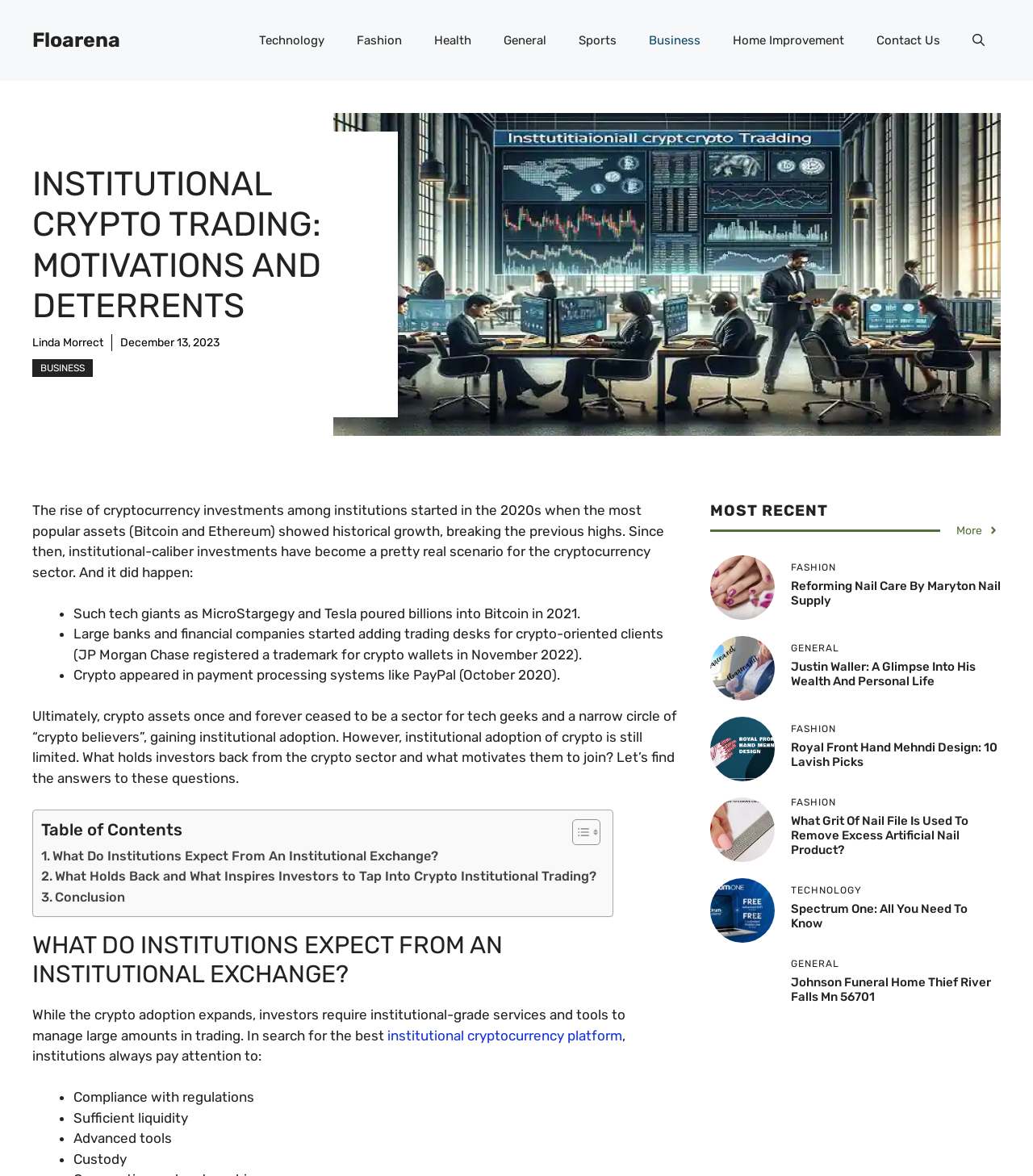Locate the bounding box coordinates of the area you need to click to fulfill this instruction: 'Click on the 'Technology' link'. The coordinates must be in the form of four float numbers ranging from 0 to 1: [left, top, right, bottom].

[0.235, 0.014, 0.33, 0.055]